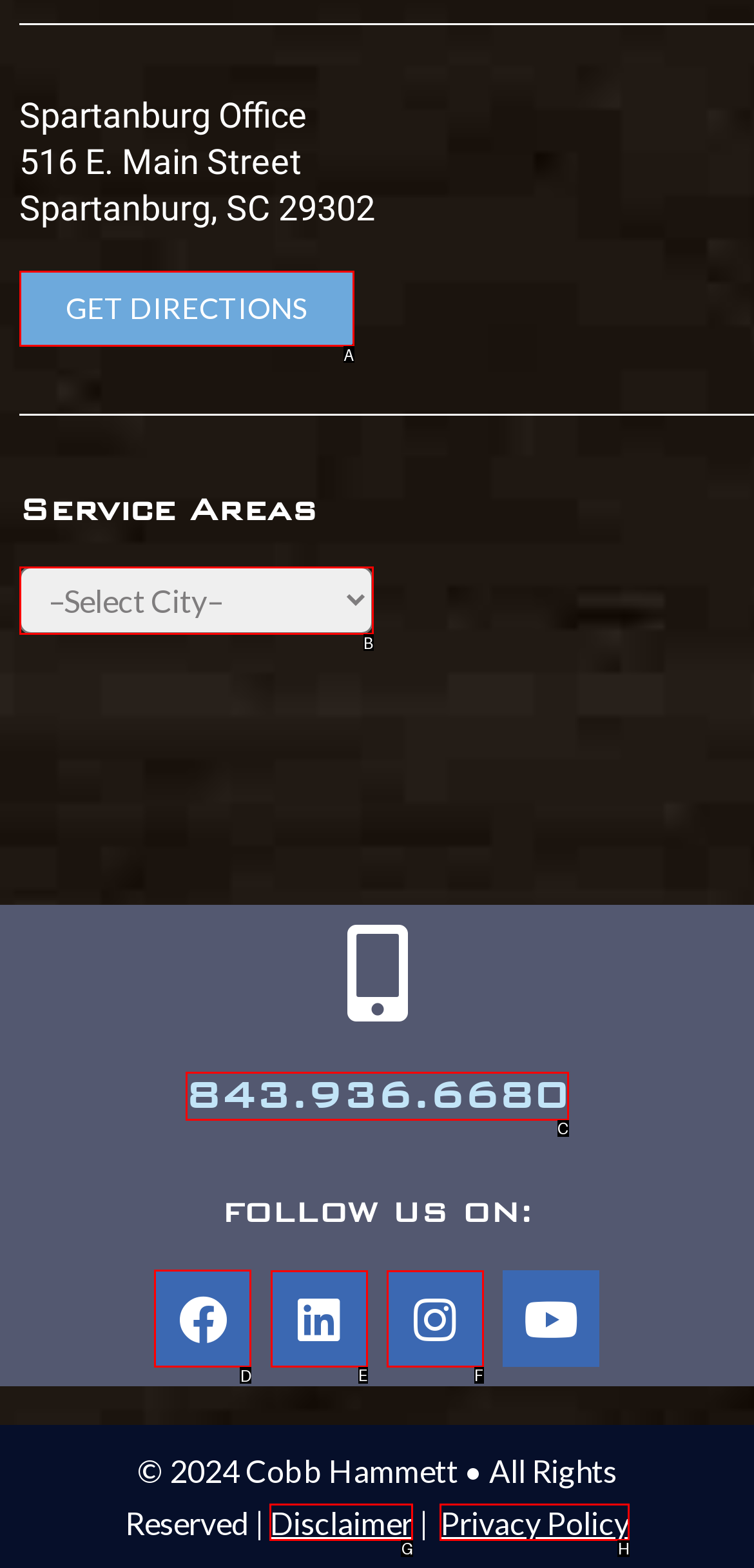Select the letter of the UI element you need to click on to fulfill this task: Follow the office on Facebook. Write down the letter only.

D